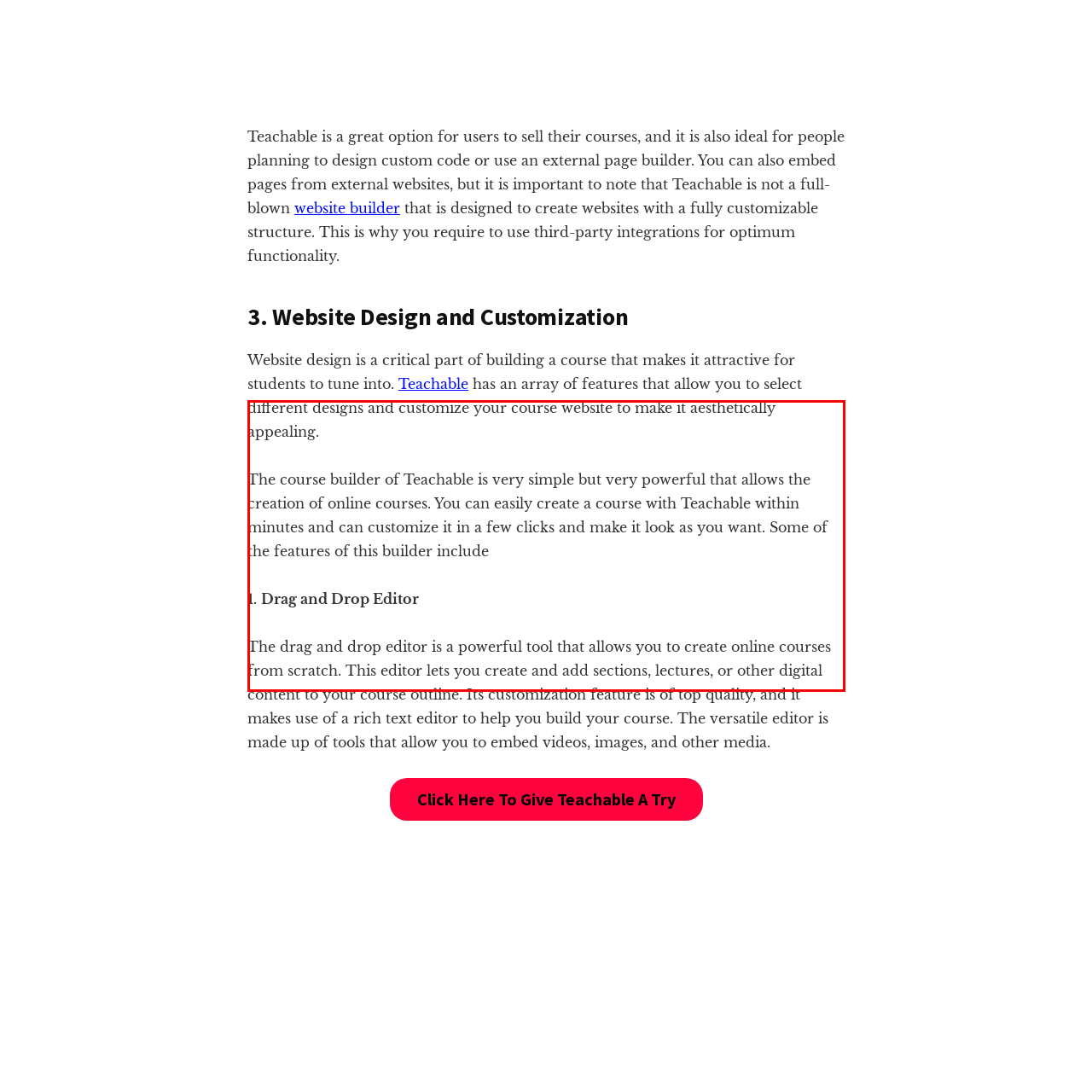Examine the image indicated by the red box and respond with a single word or phrase to the following question:
What can users customize with just a few clicks?

Course appearance